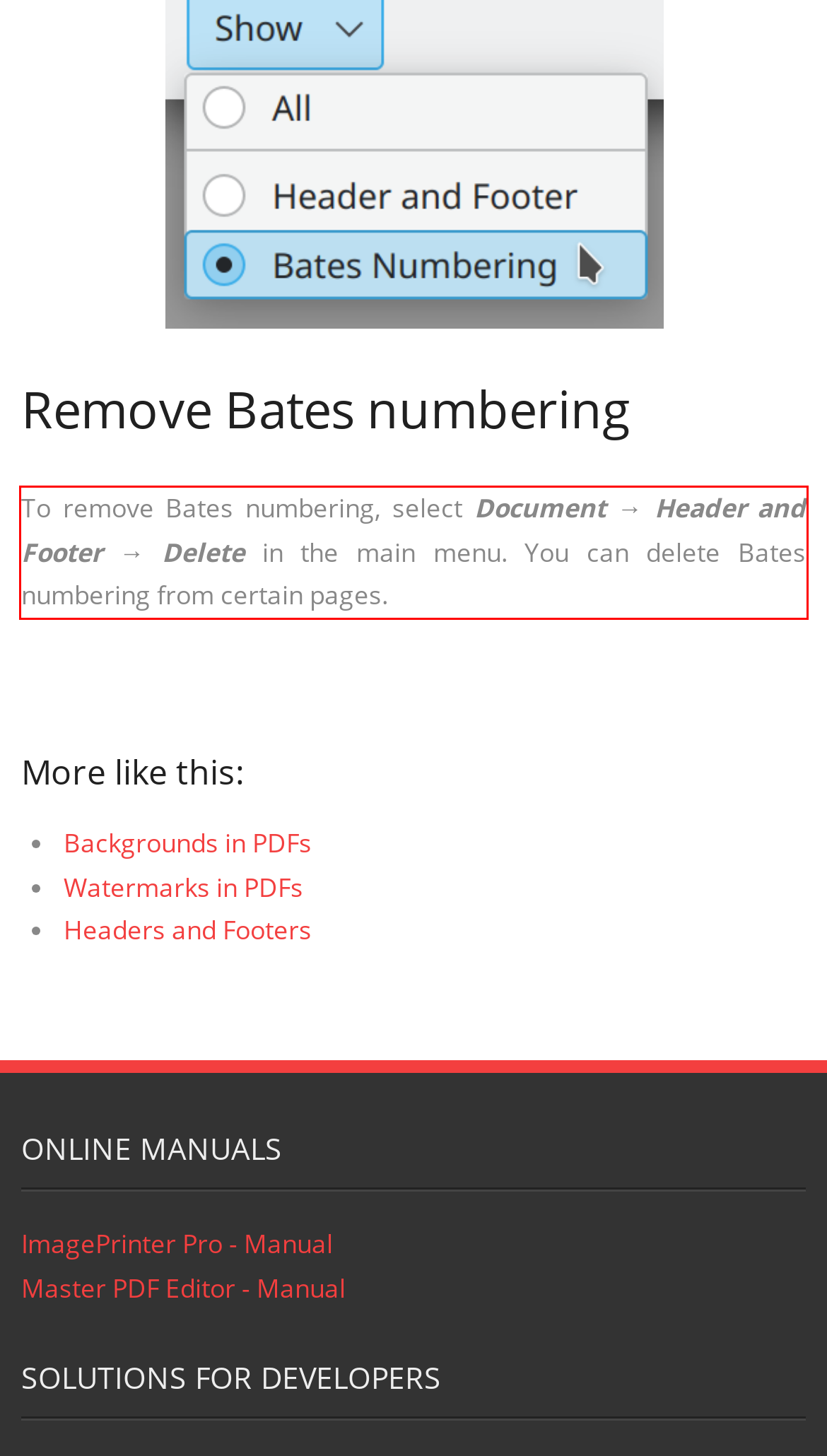Observe the screenshot of the webpage that includes a red rectangle bounding box. Conduct OCR on the content inside this red bounding box and generate the text.

To remove Bates numbering, select Document → Header and Footer → Delete in the main menu. You can delete Bates numbering from certain pages.